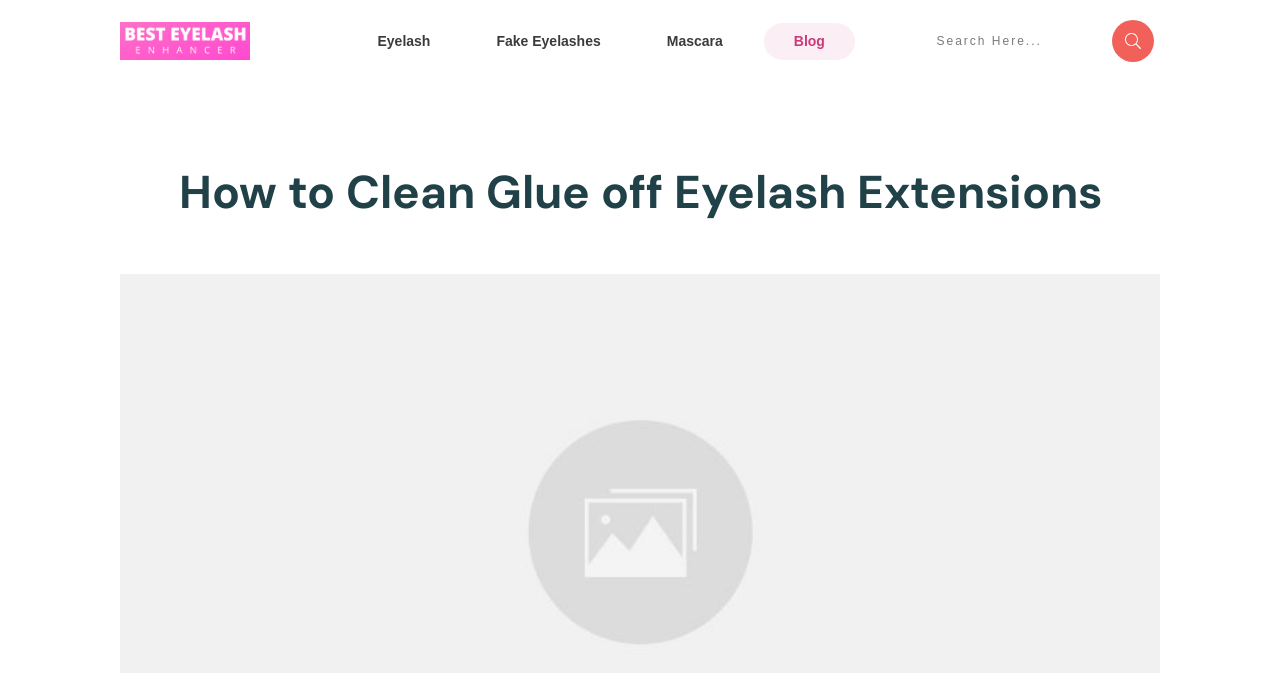What are the categories listed on the top navigation bar?
Refer to the image and provide a one-word or short phrase answer.

Eyelash, Fake Eyelashes, Mascara, Blog